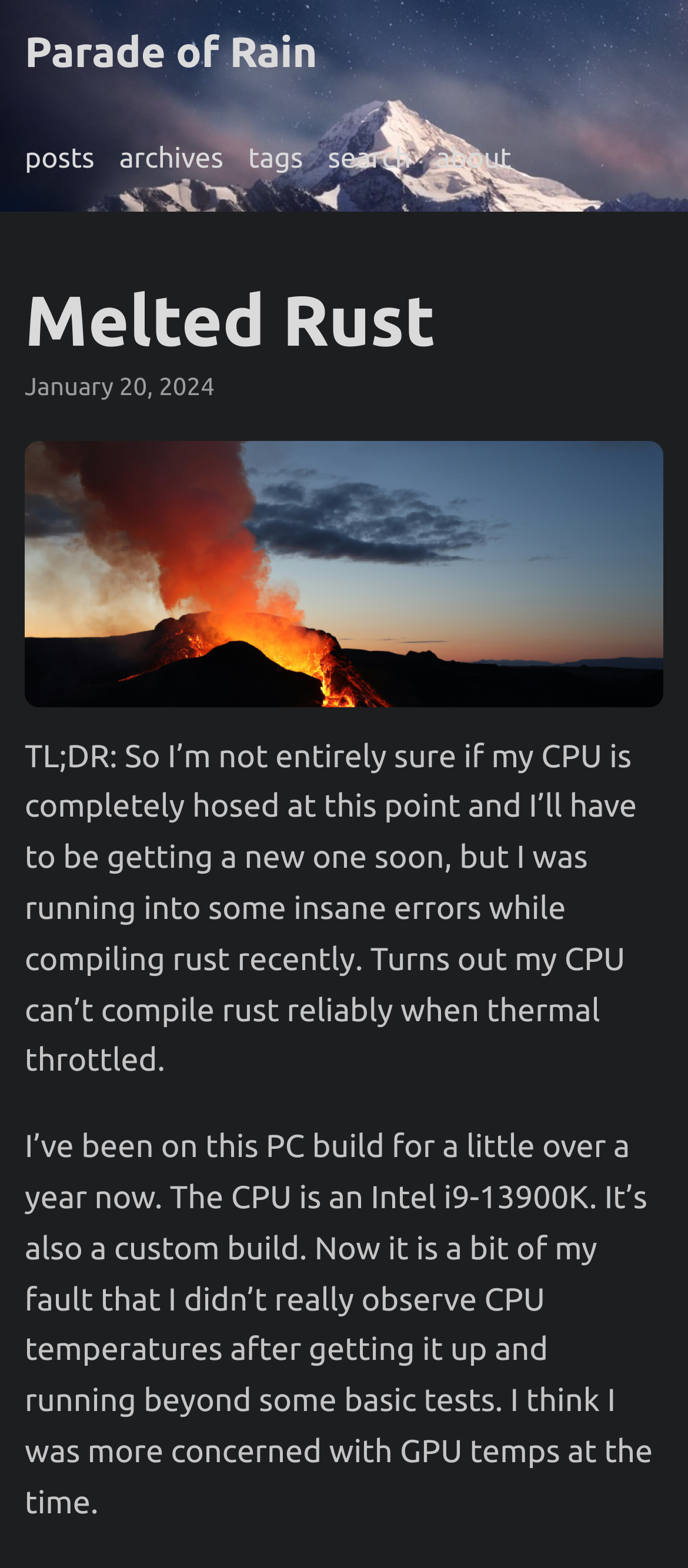Using the webpage screenshot, locate the HTML element that fits the following description and provide its bounding box: "about".

[0.633, 0.067, 0.743, 0.135]